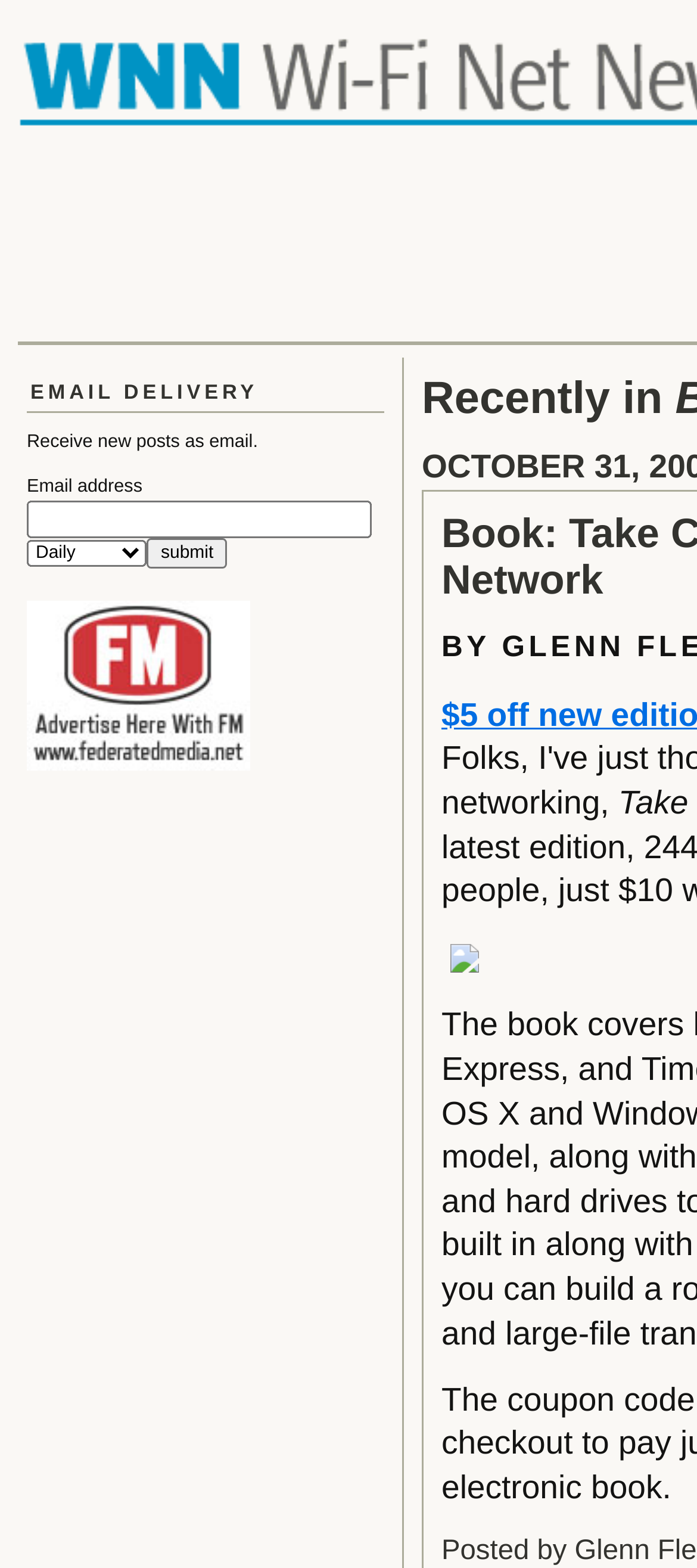Answer the following in one word or a short phrase: 
Is the combobox expanded?

No